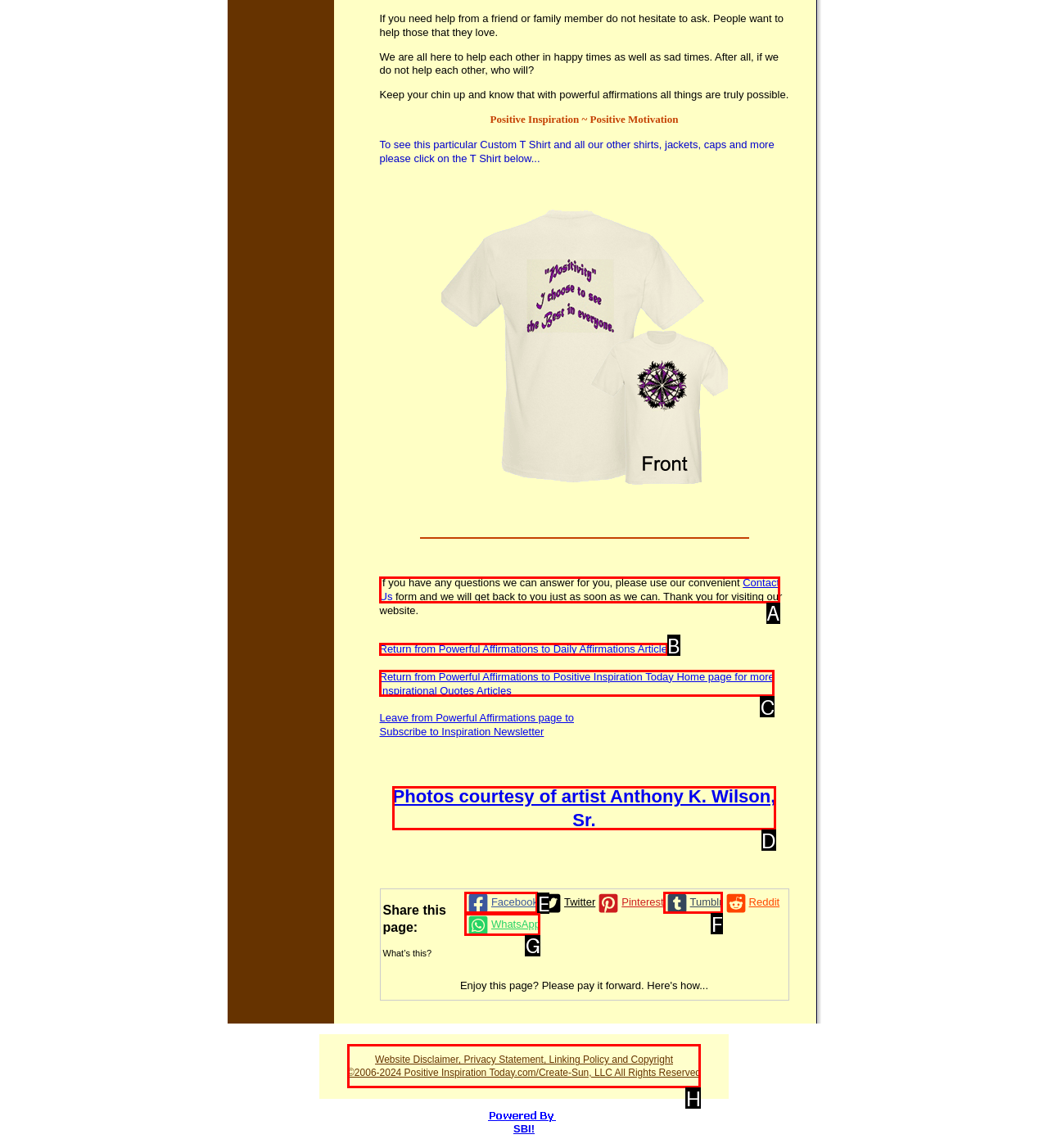Determine the letter of the element I should select to fulfill the following instruction: Return to Daily Affirmations Article. Just provide the letter.

B